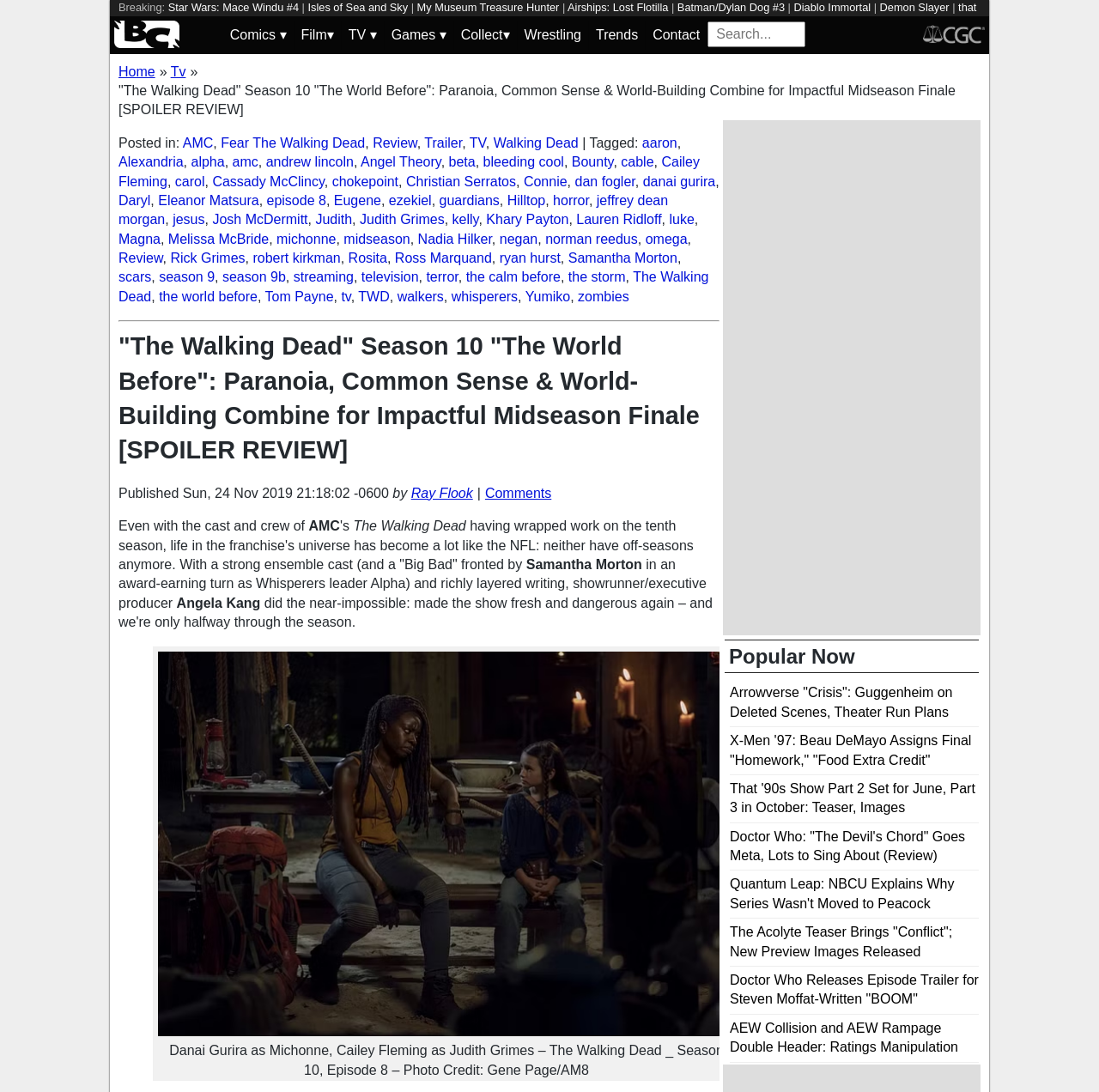Determine the bounding box coordinates of the element's region needed to click to follow the instruction: "Click on the 'Bleeding Cool News and Rumors' link". Provide these coordinates as four float numbers between 0 and 1, formatted as [left, top, right, bottom].

[0.104, 0.019, 0.203, 0.044]